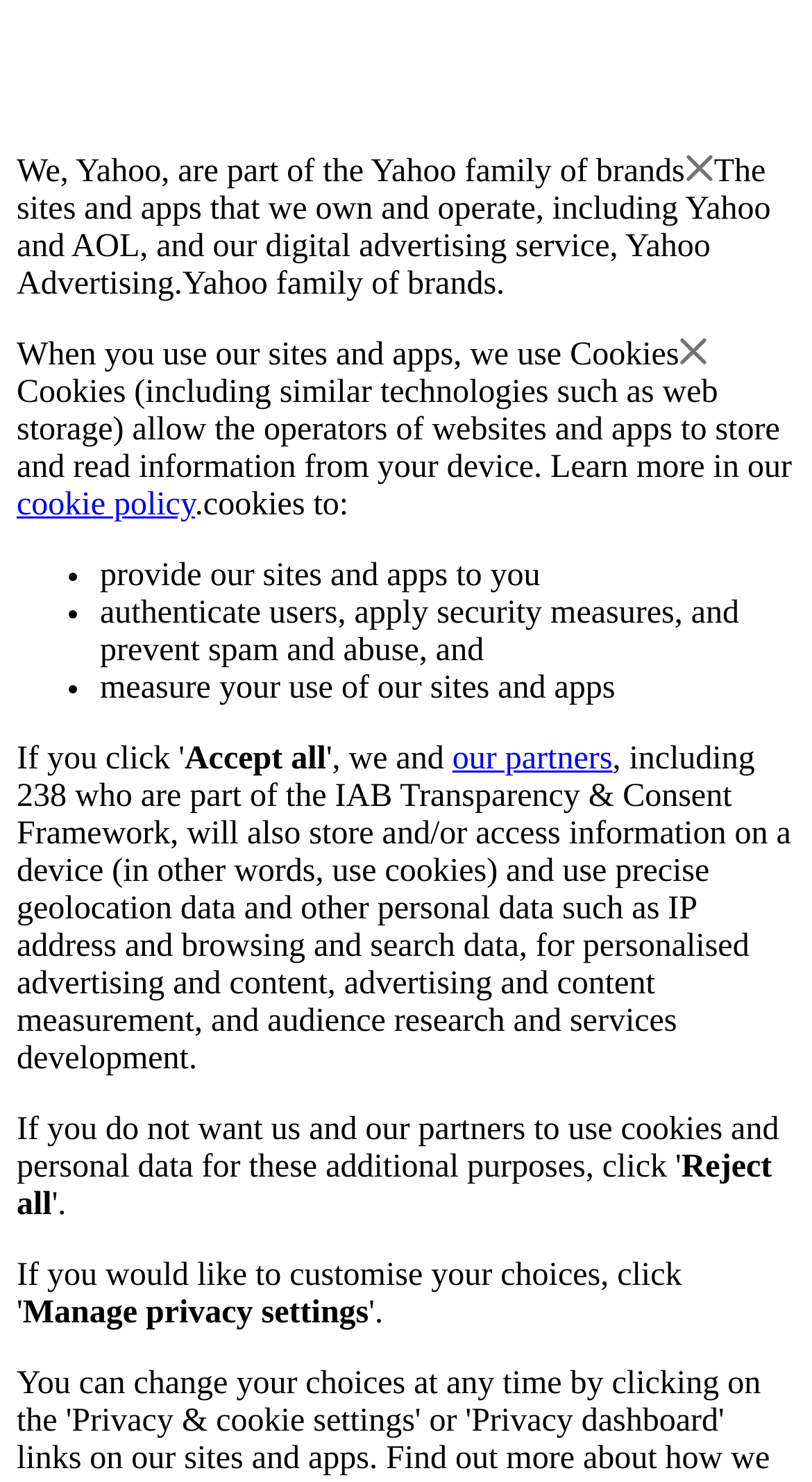Provide a thorough and detailed response to the question by examining the image: 
What can users do with their privacy settings?

The webpage provides an option for users to 'Manage privacy settings', which implies that users have control over their privacy settings and can adjust them according to their preferences.